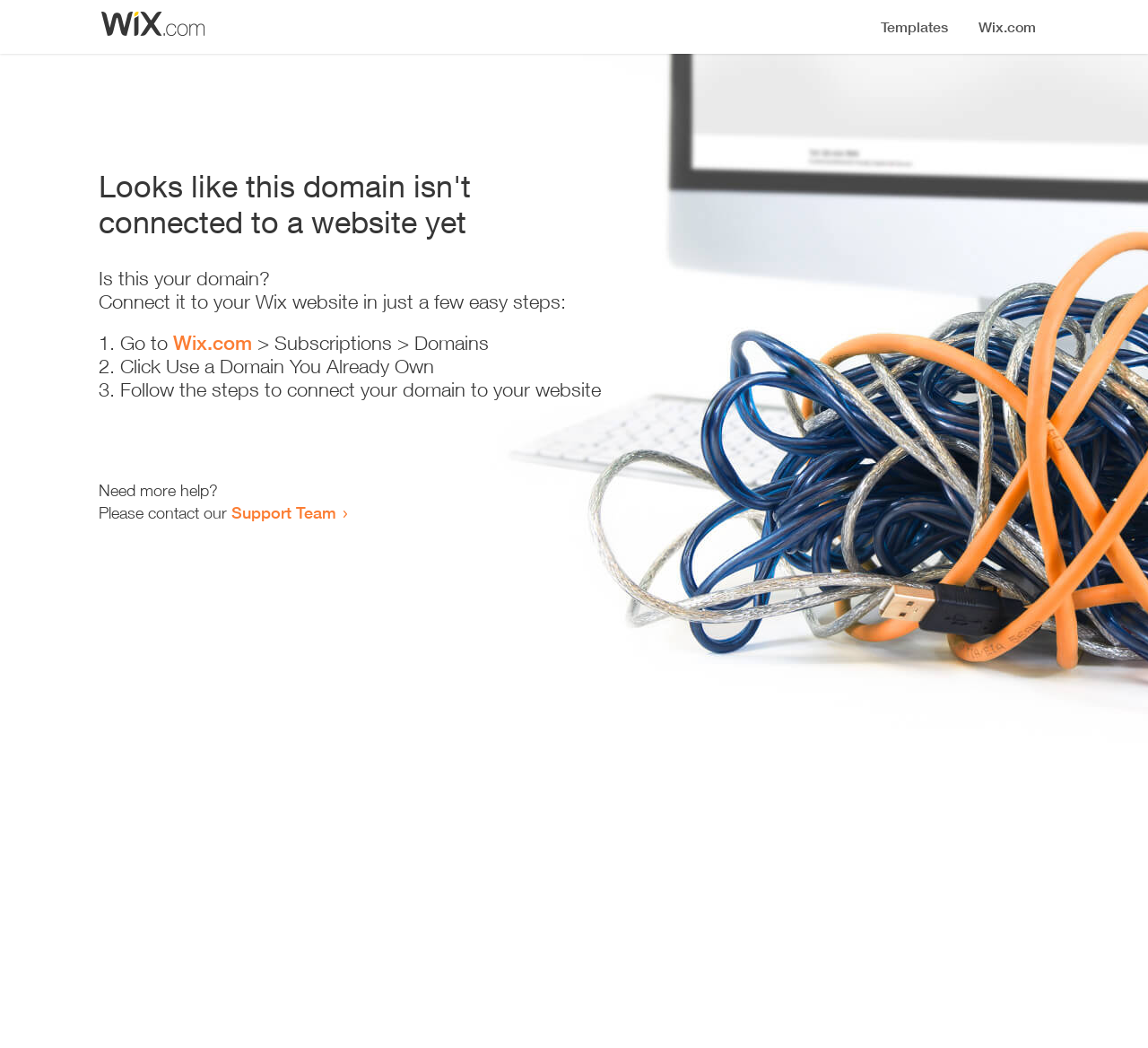Carefully examine the image and provide an in-depth answer to the question: What is the current state of the website?

The webpage displays an error message, and the heading 'Looks like this domain isn't connected to a website yet' suggests that the website is not available or not connected to the domain.